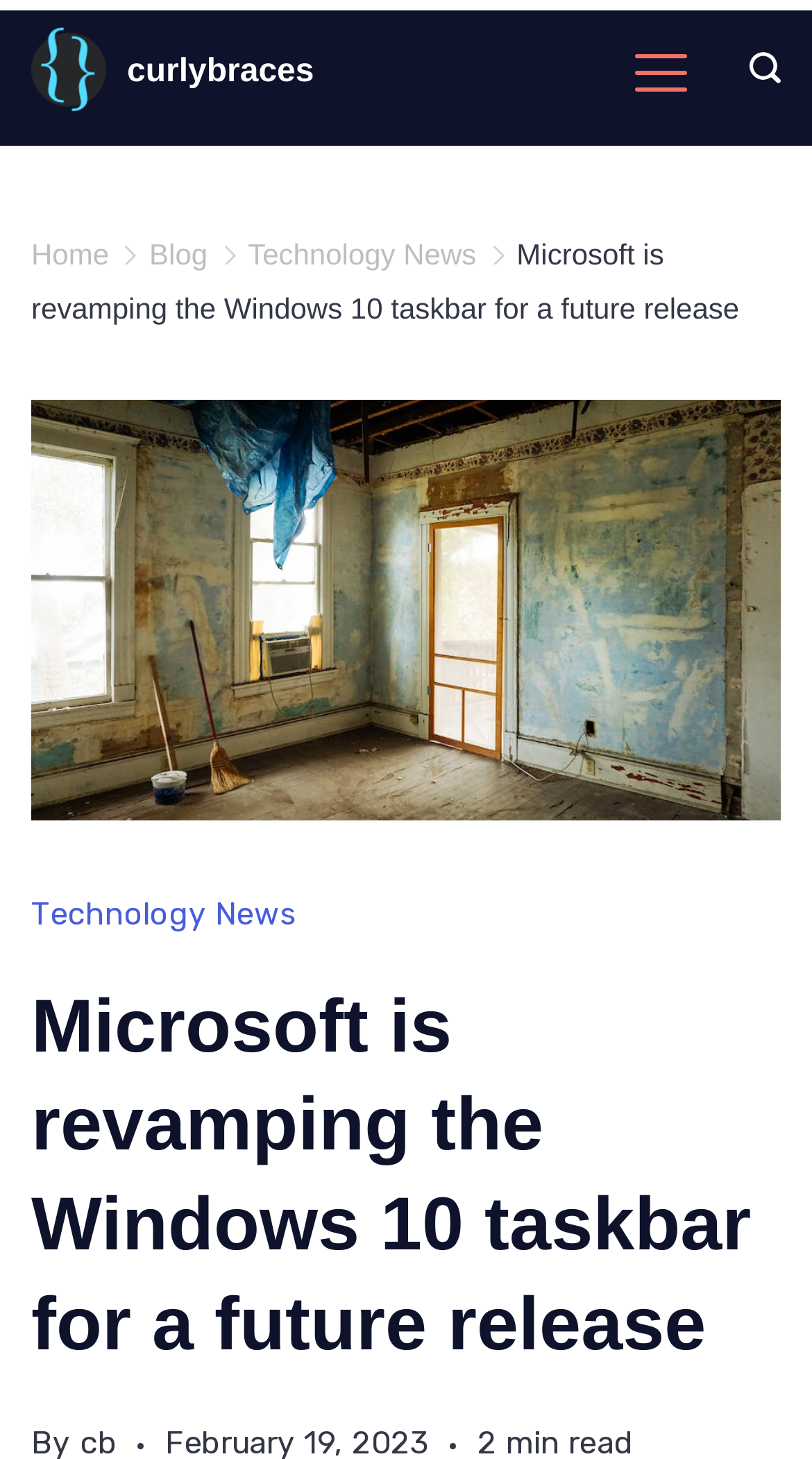Indicate the bounding box coordinates of the element that needs to be clicked to satisfy the following instruction: "Go to the Home page". The coordinates should be four float numbers between 0 and 1, i.e., [left, top, right, bottom].

[0.038, 0.163, 0.134, 0.186]